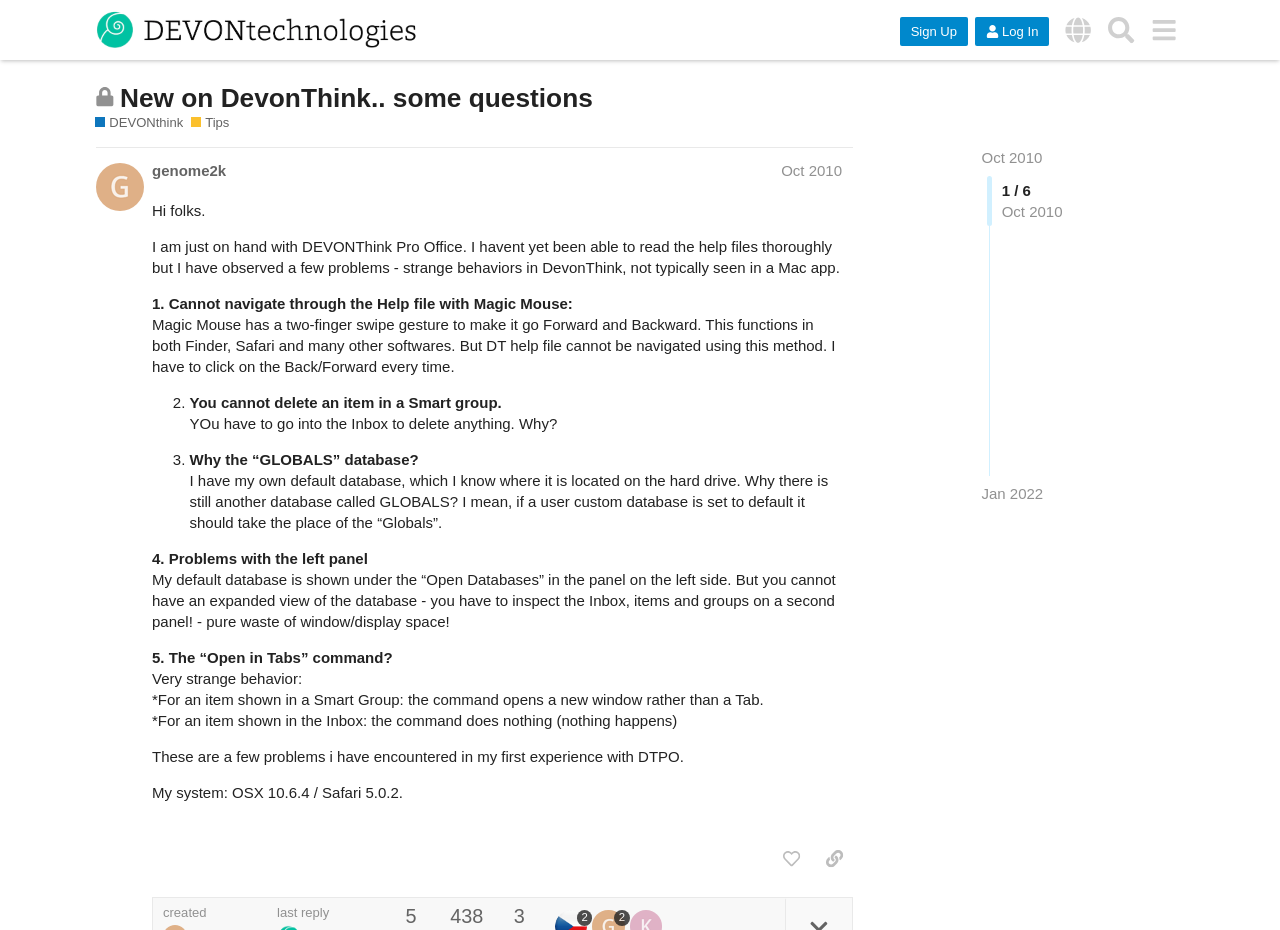What is the name of the community?
Use the image to answer the question with a single word or phrase.

DEVONtechnologies Community